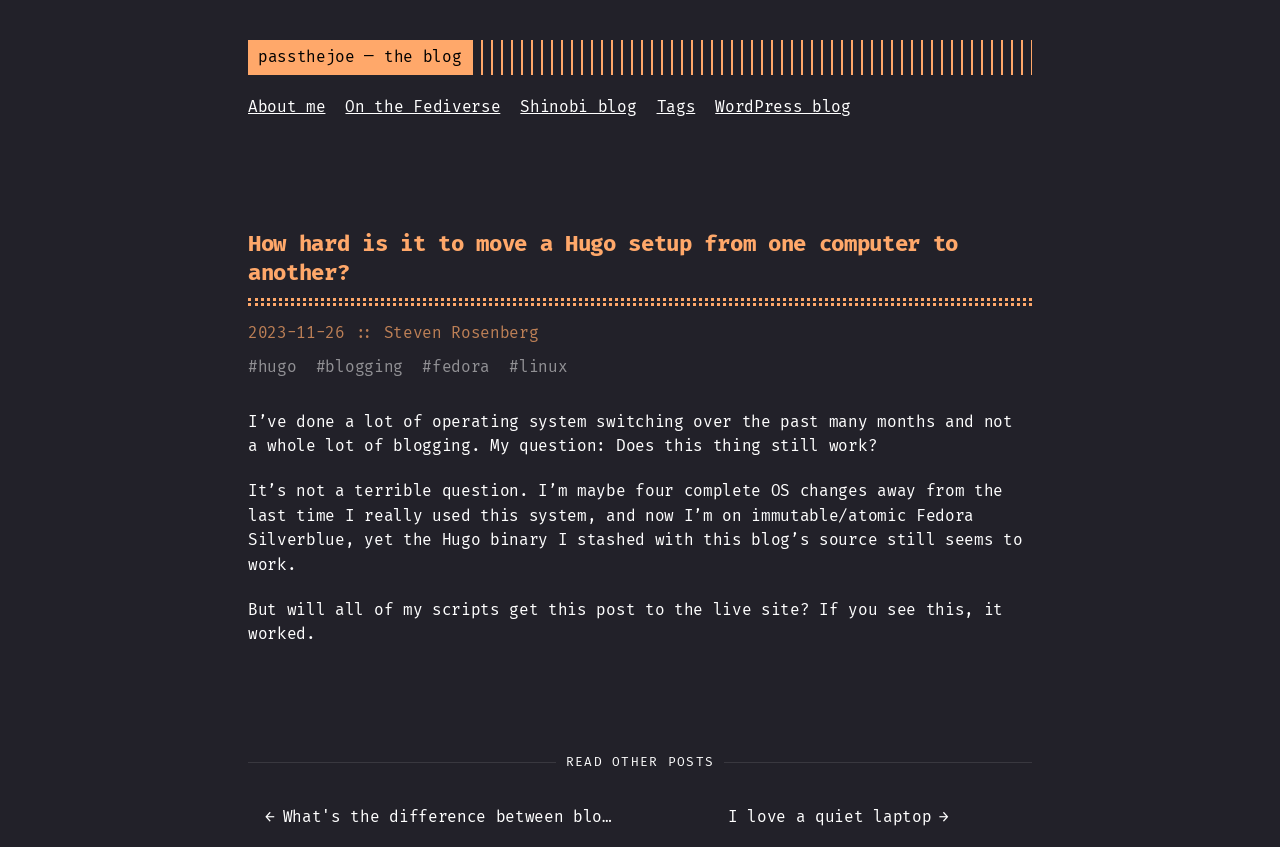Please look at the image and answer the question with a detailed explanation: What is the topic of the blog post?

The topic of the blog post can be inferred from the title 'How hard is it to move a Hugo setup from one computer to another?' and the content of the post which discusses the author's experience with moving a Hugo setup.